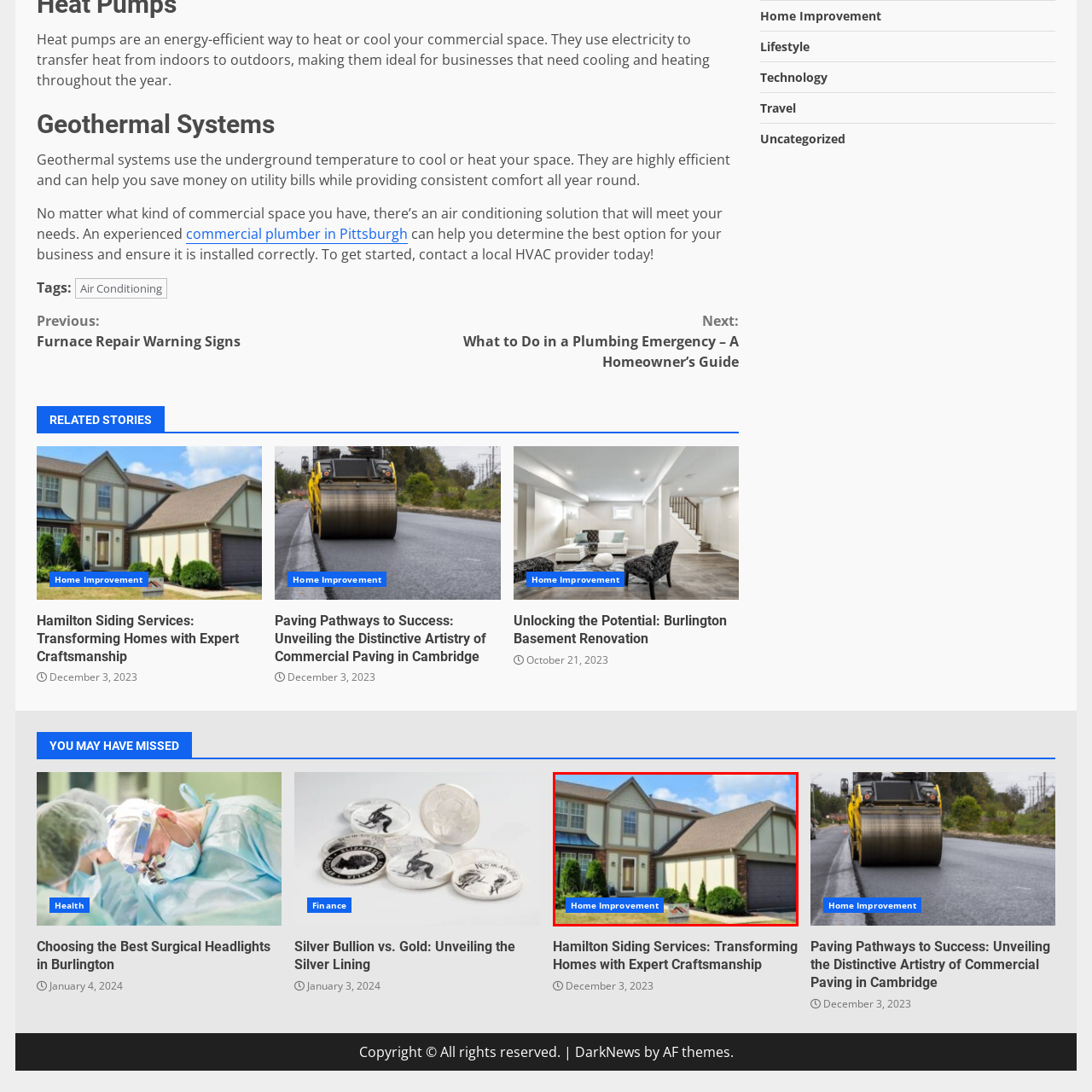Explain in detail what is happening within the highlighted red bounding box in the image.

The image showcases a charming residential property that epitomizes home improvement efforts. The house features a well-maintained exterior with a combination of light and dark siding, large windows that invite natural light, and an attractive front door. Lush green landscaping surrounds the home, enhancing its curb appeal. Prominently displayed in the foreground is a sign indicating home improvement services, highlighting the relevance of this property to ongoing enhancement projects. The scene is completed with a clear blue sky, suggesting a perfect day for outdoor activities or renovations.